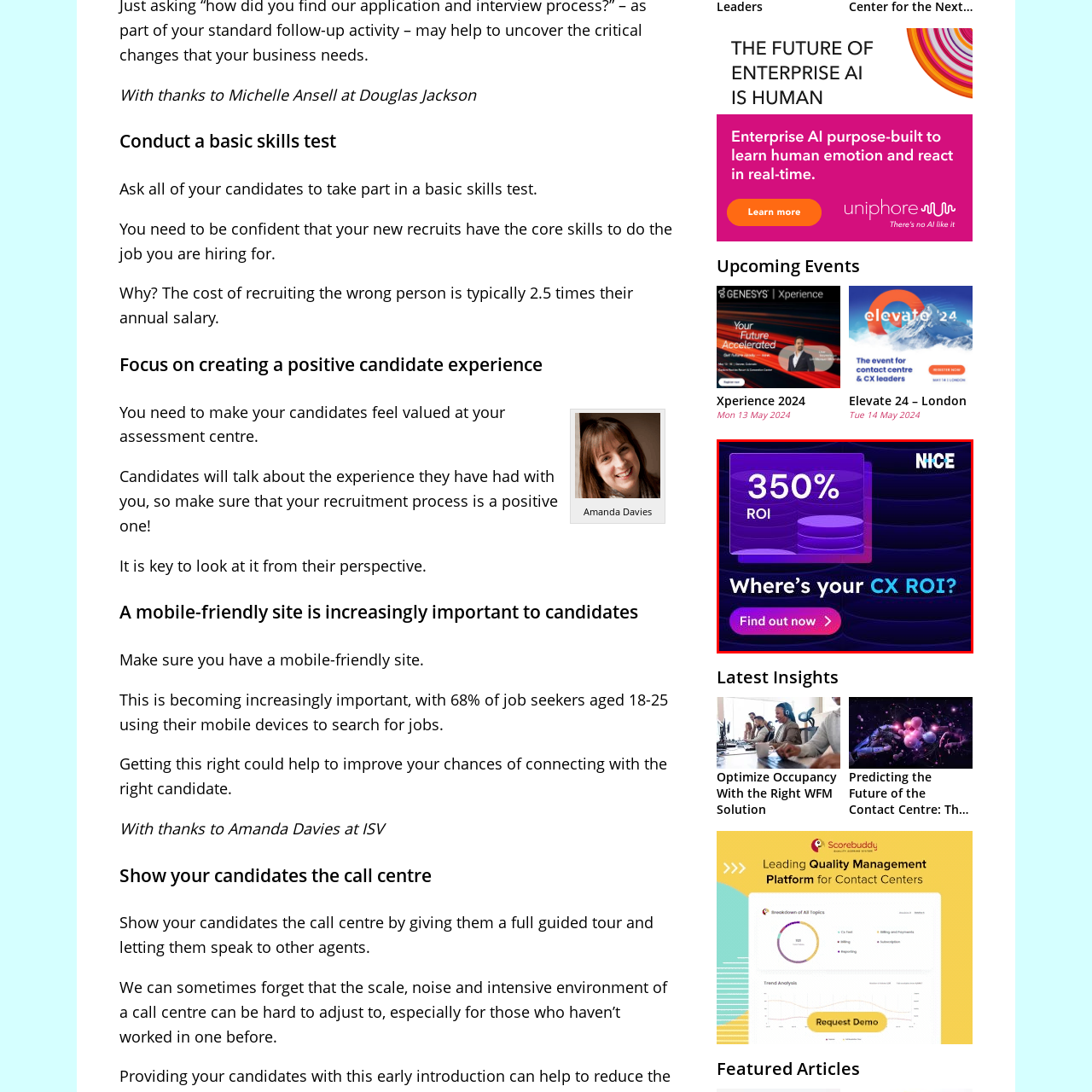Direct your attention to the image enclosed by the red boundary, What is the call to action in the image? 
Answer concisely using a single word or phrase.

Find out now